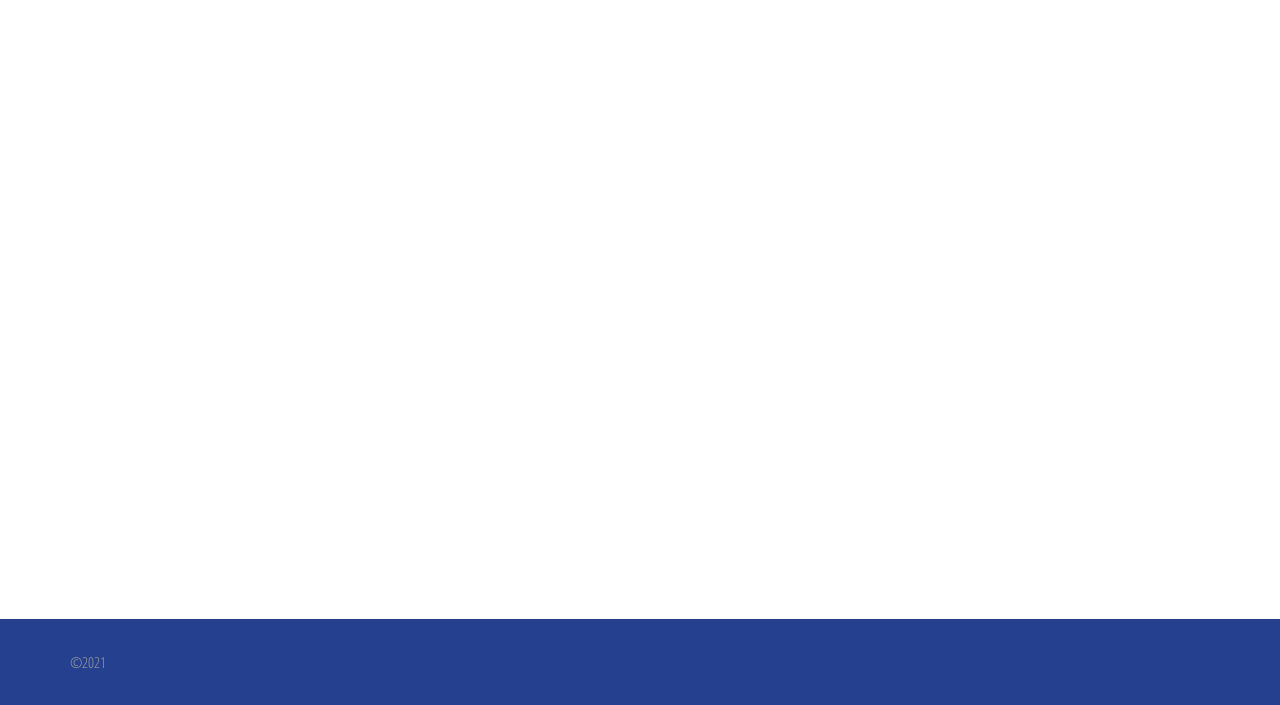Give the bounding box coordinates for the element described as: "Strategic Planning".

[0.43, 0.129, 0.549, 0.164]